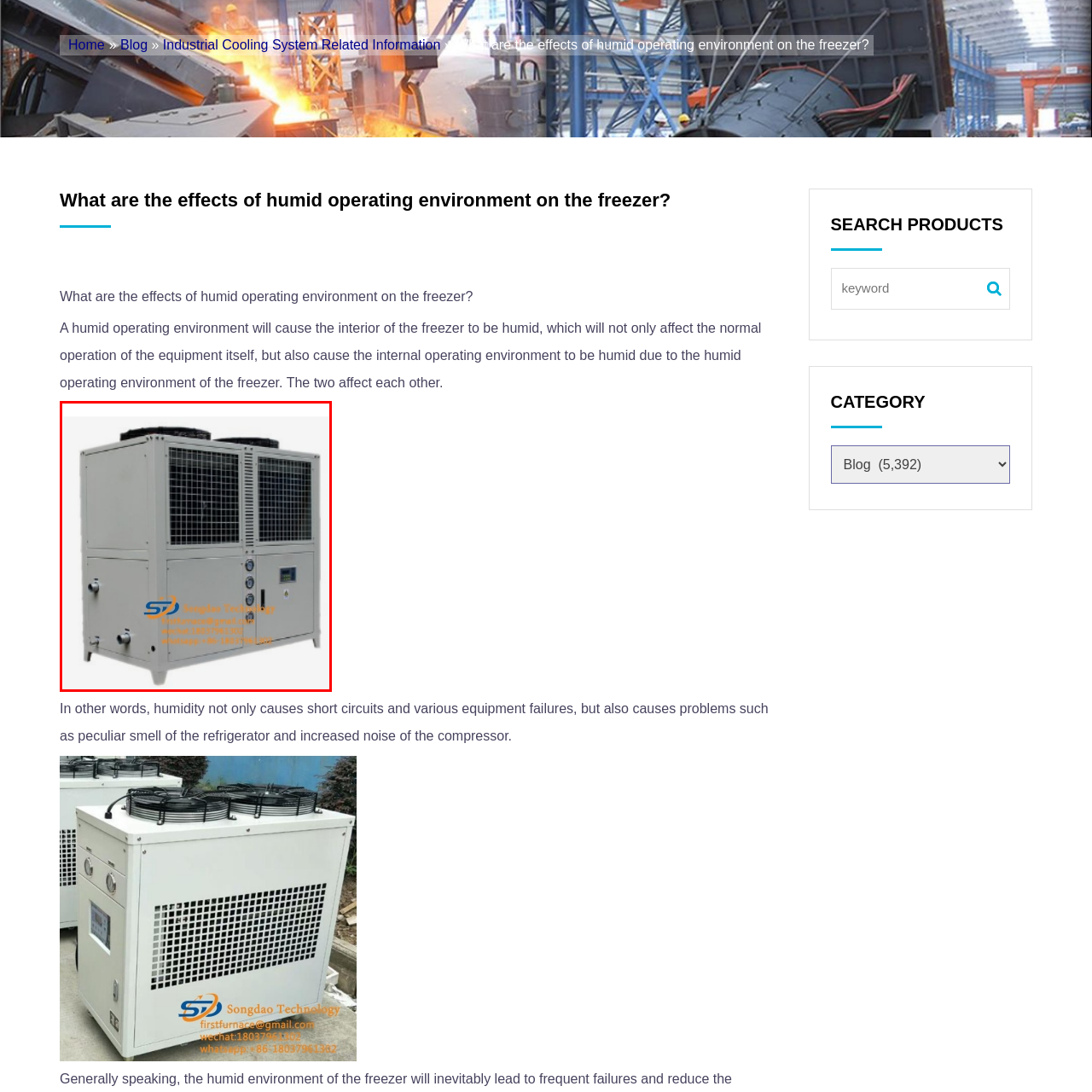Examine the red-bounded region in the image and describe it in detail.

This image features a robust industrial cooling system, designed for efficient temperature management in environments where humidity levels are significant. The unit is structured with a sturdy metal casing and is mounted with ventilation grilles on the front, promoting optimal airflow for cooling. Visible on the front are operational controls, including dials and a digital display, allowing for precise temperature regulation. The system is fitted with connectors for water or refrigerant lines, essential for its cooling functionality. Displayed prominently on the side is the logo of "Sengdao Technology," along with contact information, indicating the manufacturer of this high-performance equipment. This type of cooling system is crucial in settings that require consistent temperature control, particularly in humid conditions, ensuring both equipment efficiency and product integrity.